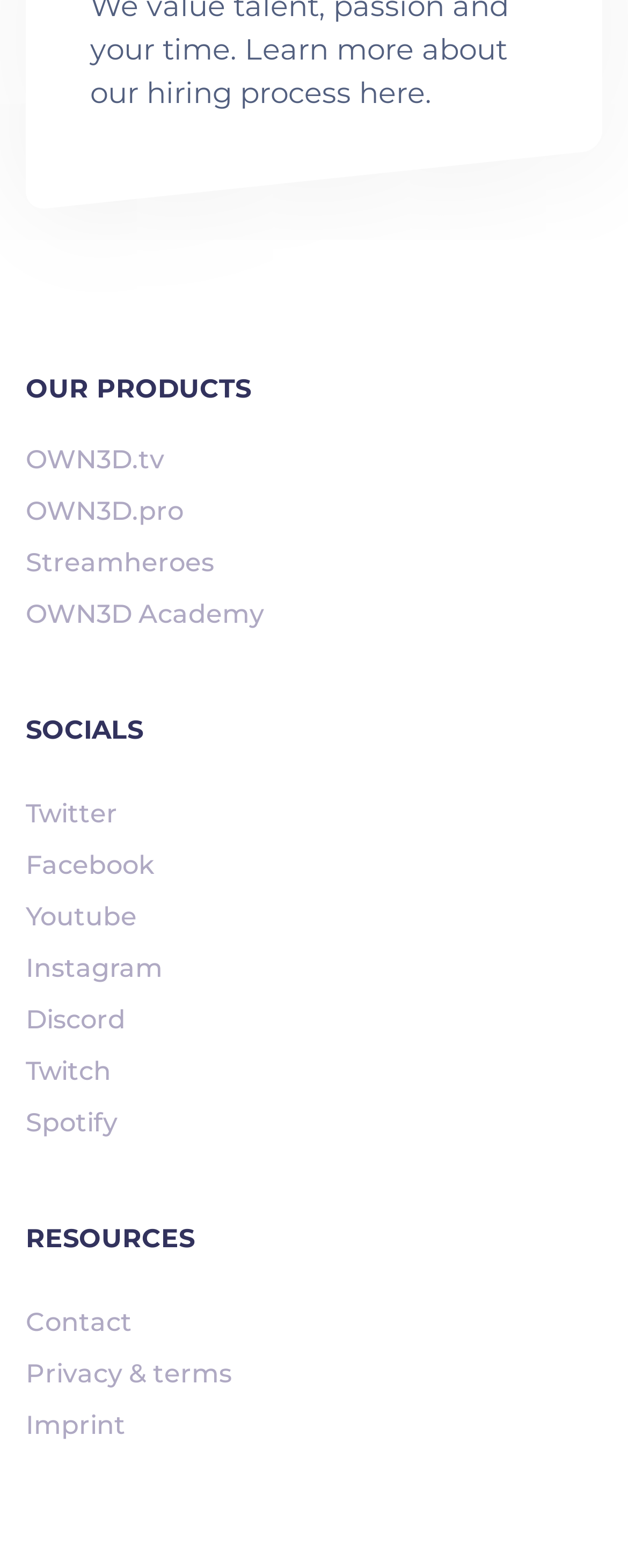Locate the bounding box coordinates of the clickable area to execute the instruction: "go to OWN3D Academy". Provide the coordinates as four float numbers between 0 and 1, represented as [left, top, right, bottom].

[0.041, 0.379, 0.959, 0.404]